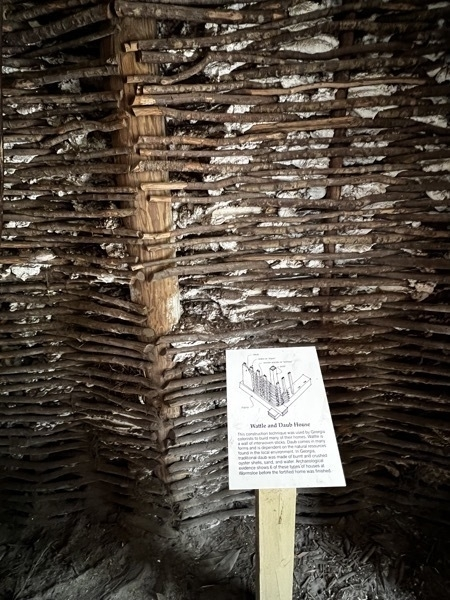Give a one-word or short phrase answer to the question: 
What type of individuals likely inhabited these spaces?

Marines, servants, and enslaved individuals